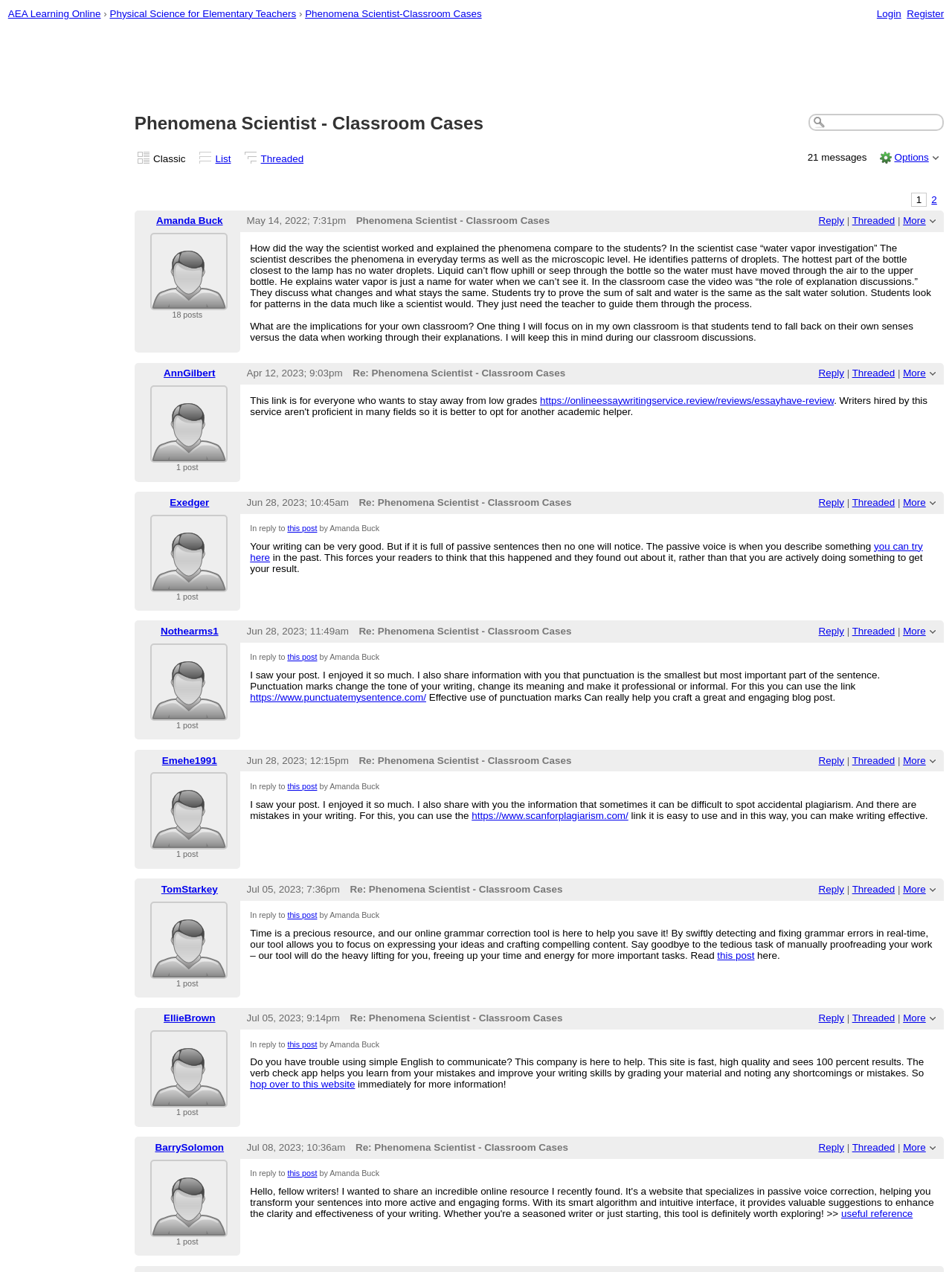Locate the bounding box coordinates of the clickable region necessary to complete the following instruction: "Visit the website for comma correction examples". Provide the coordinates in the format of four float numbers between 0 and 1, i.e., [left, top, right, bottom].

[0.263, 0.443, 0.564, 0.452]